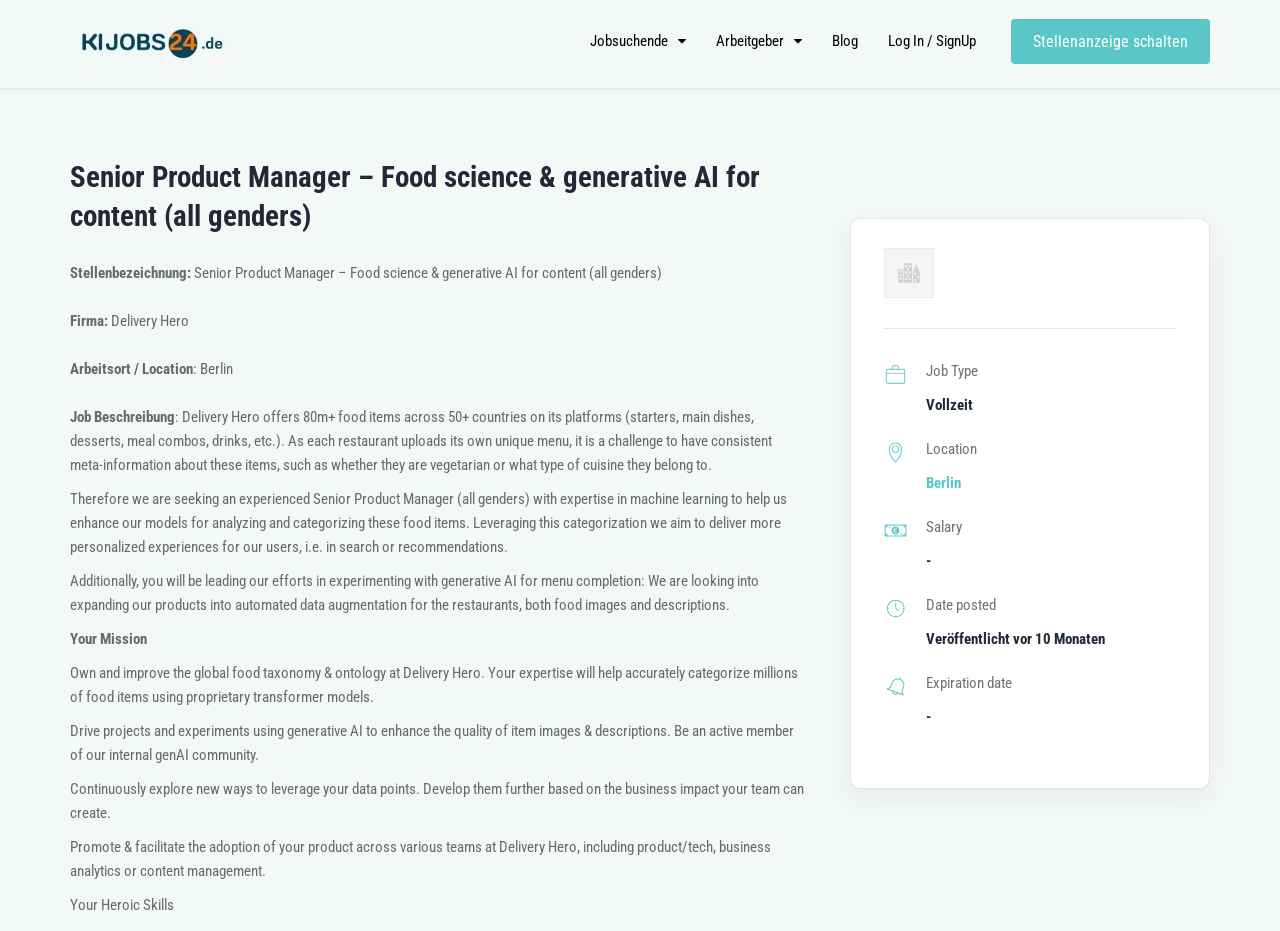Please reply to the following question with a single word or a short phrase:
How long ago was the job posted?

10 months ago